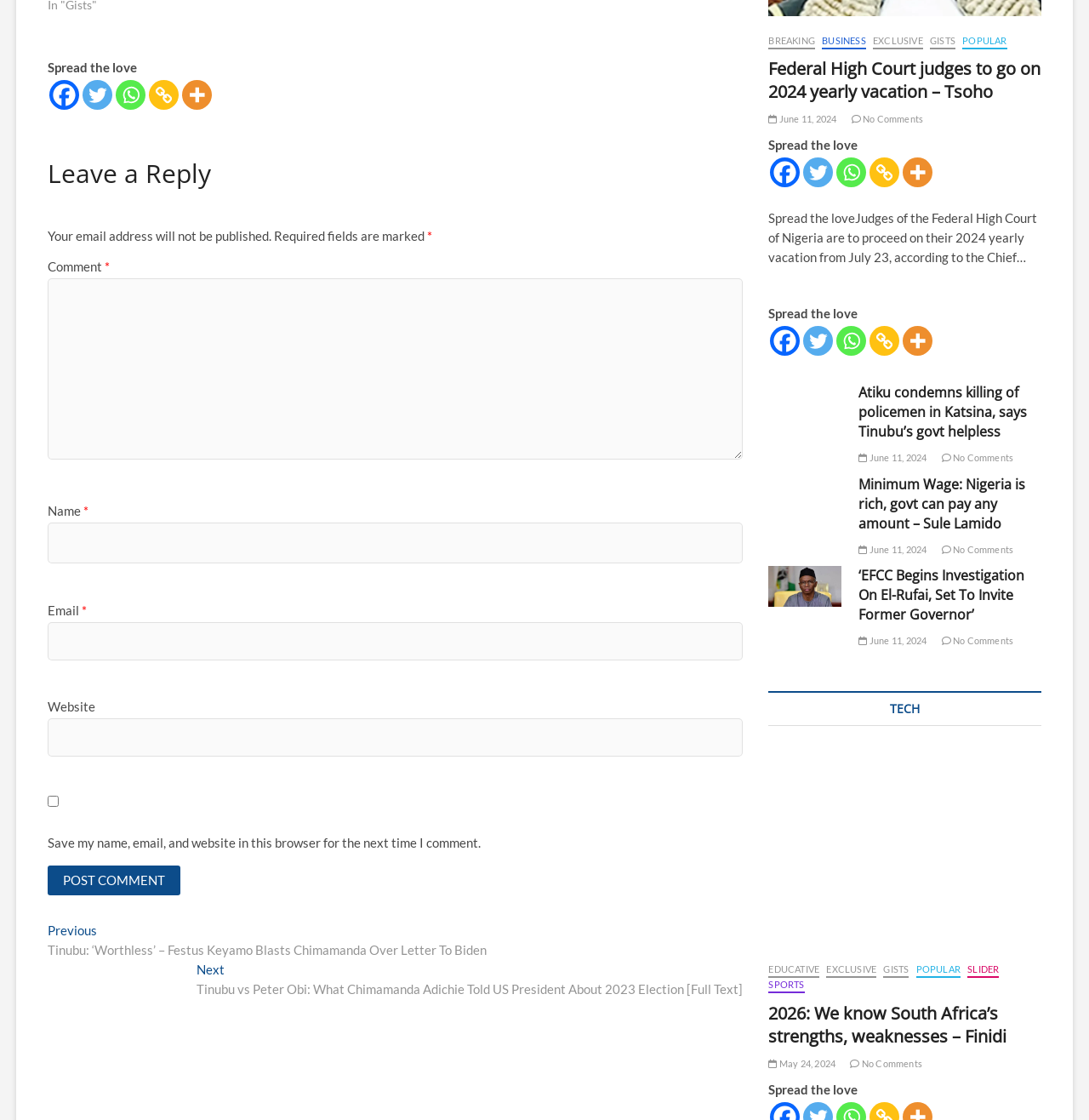What is the topic of the article?
Answer the question with as much detail as you can, using the image as a reference.

The article appears to be discussing the Federal High Court judges in Nigeria, specifically their yearly vacation plans. The heading of the article mentions 'Federal High Court judges to go on 2024 yearly vacation – Tsoho', indicating that the topic is related to the judiciary system in Nigeria.